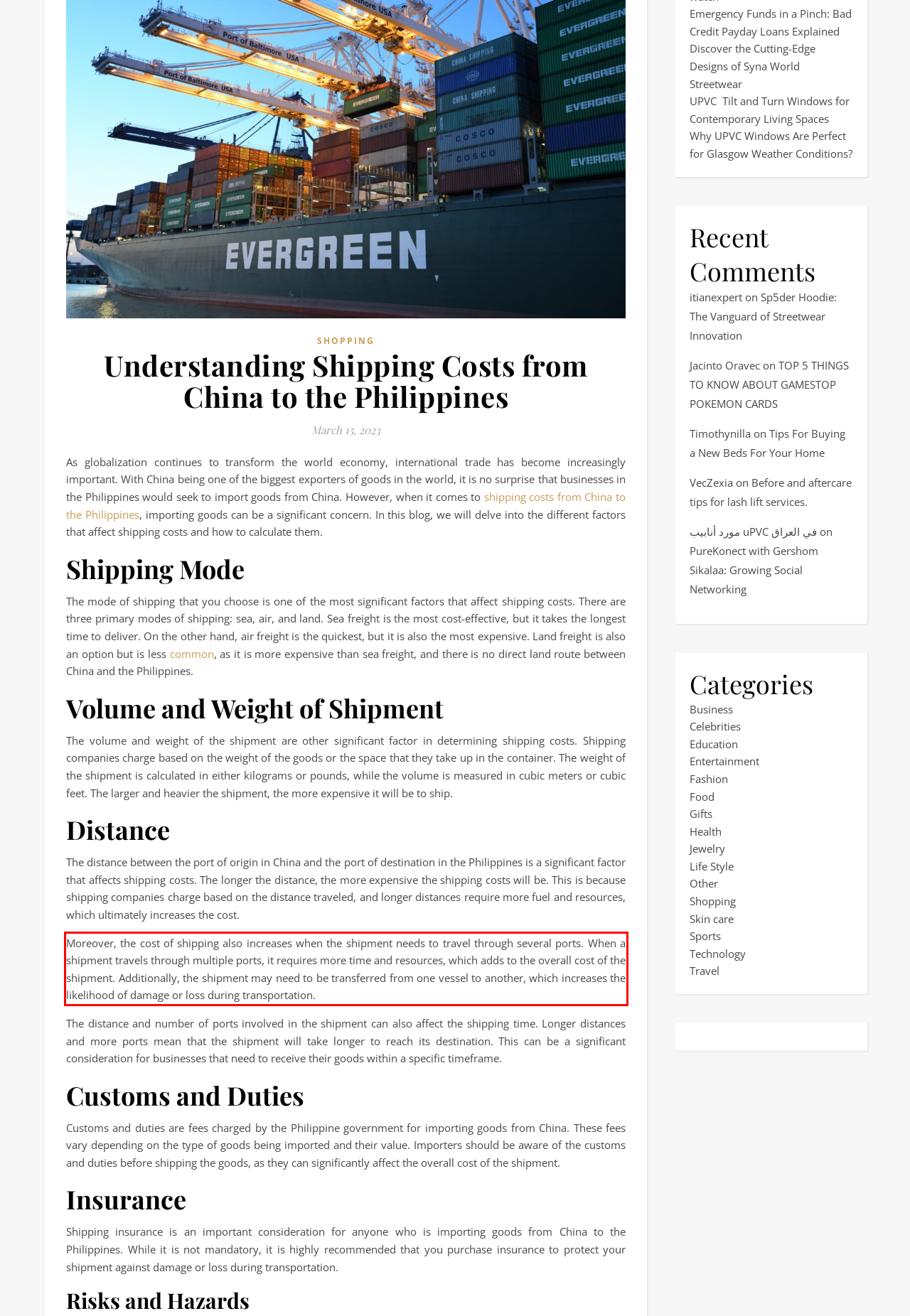Identify the text inside the red bounding box on the provided webpage screenshot by performing OCR.

Moreover, the cost of shipping also increases when the shipment needs to travel through several ports. When a shipment travels through multiple ports, it requires more time and resources, which adds to the overall cost of the shipment. Additionally, the shipment may need to be transferred from one vessel to another, which increases the likelihood of damage or loss during transportation.